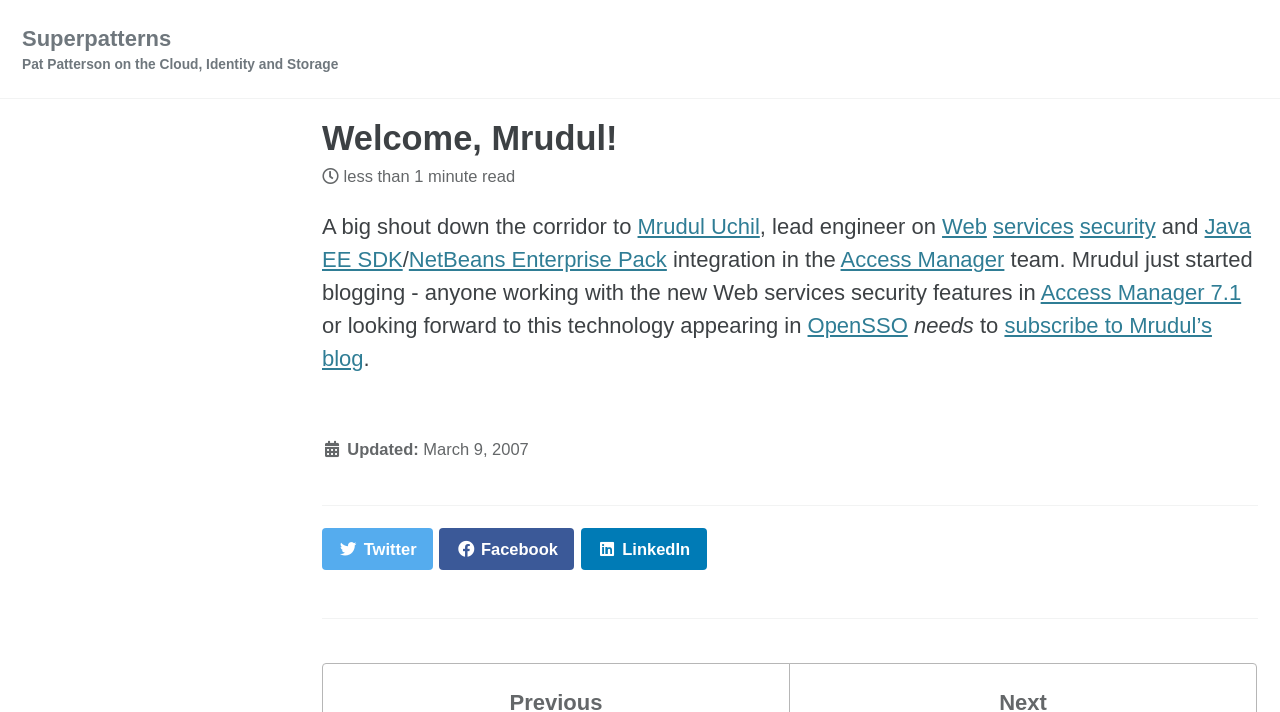Please determine the bounding box coordinates of the element to click on in order to accomplish the following task: "Check the updated date". Ensure the coordinates are four float numbers ranging from 0 to 1, i.e., [left, top, right, bottom].

[0.268, 0.618, 0.327, 0.643]